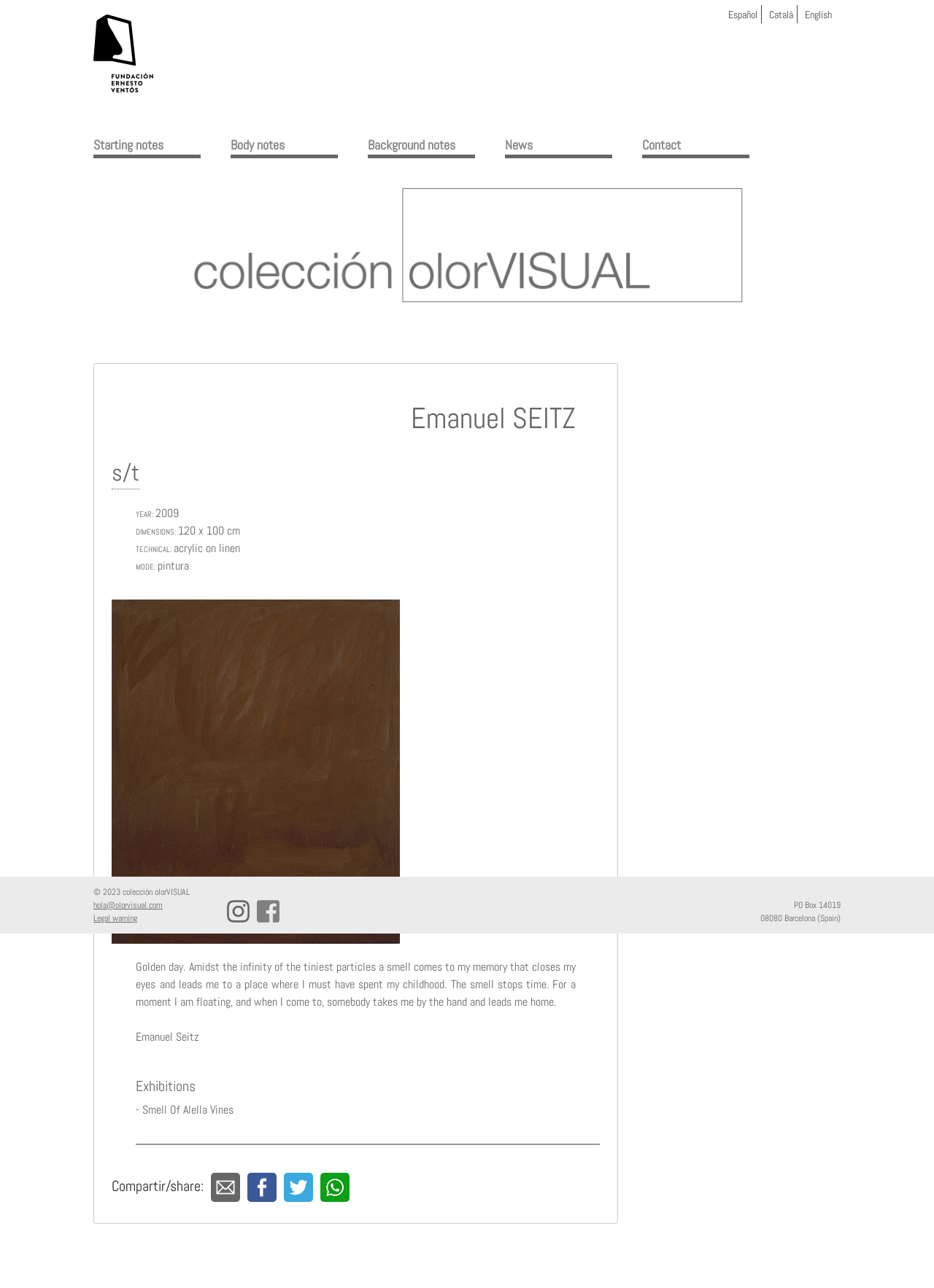Identify the bounding box coordinates necessary to click and complete the given instruction: "Share on email".

[0.222, 0.914, 0.261, 0.928]